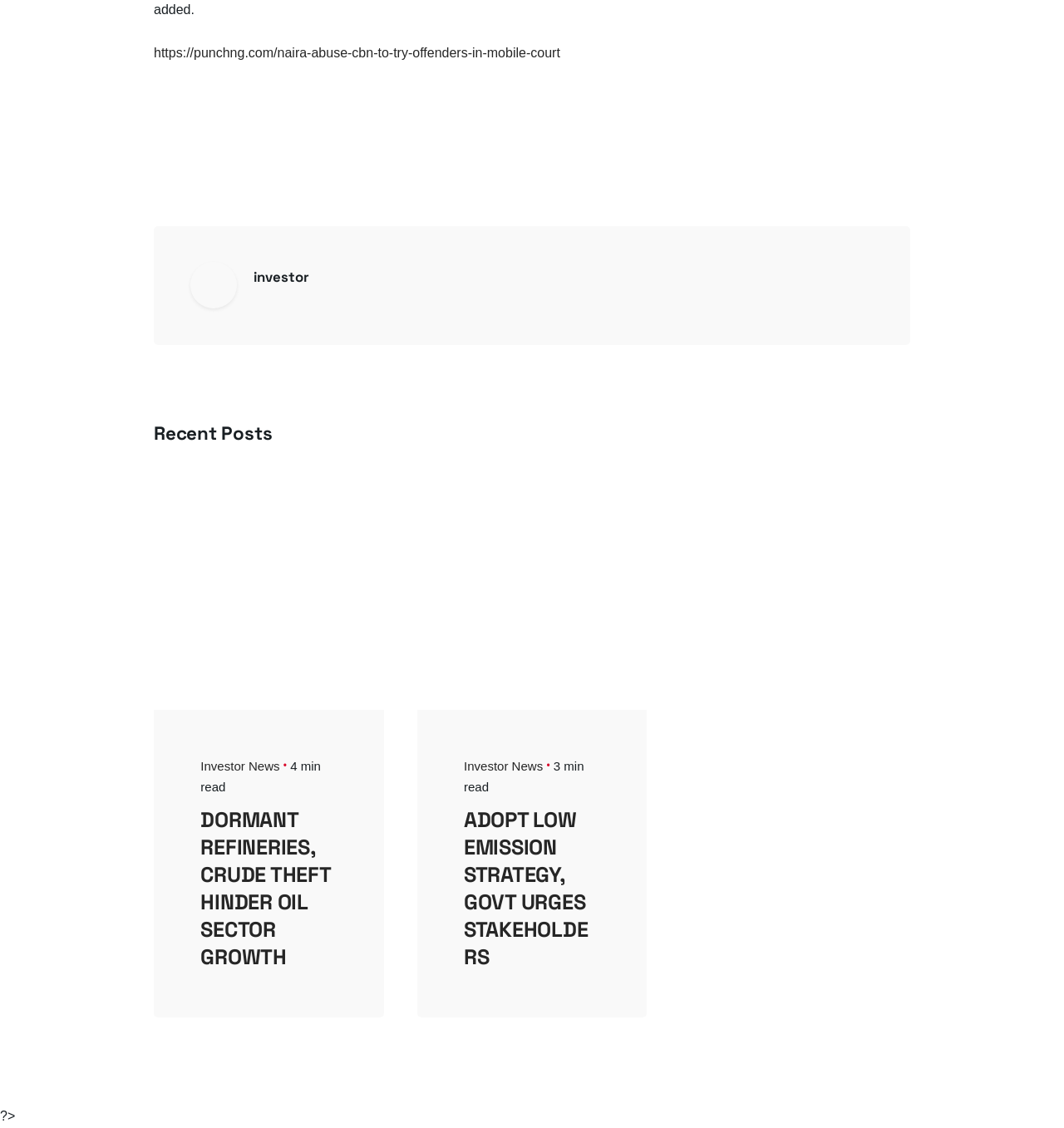Using the provided element description, identify the bounding box coordinates as (top-left x, top-left y, bottom-right x, bottom-right y). Ensure all values are between 0 and 1. Description: https://punchng.com/naira-abuse-cbn-to-try-offenders-in-mobile-court

[0.145, 0.04, 0.526, 0.053]